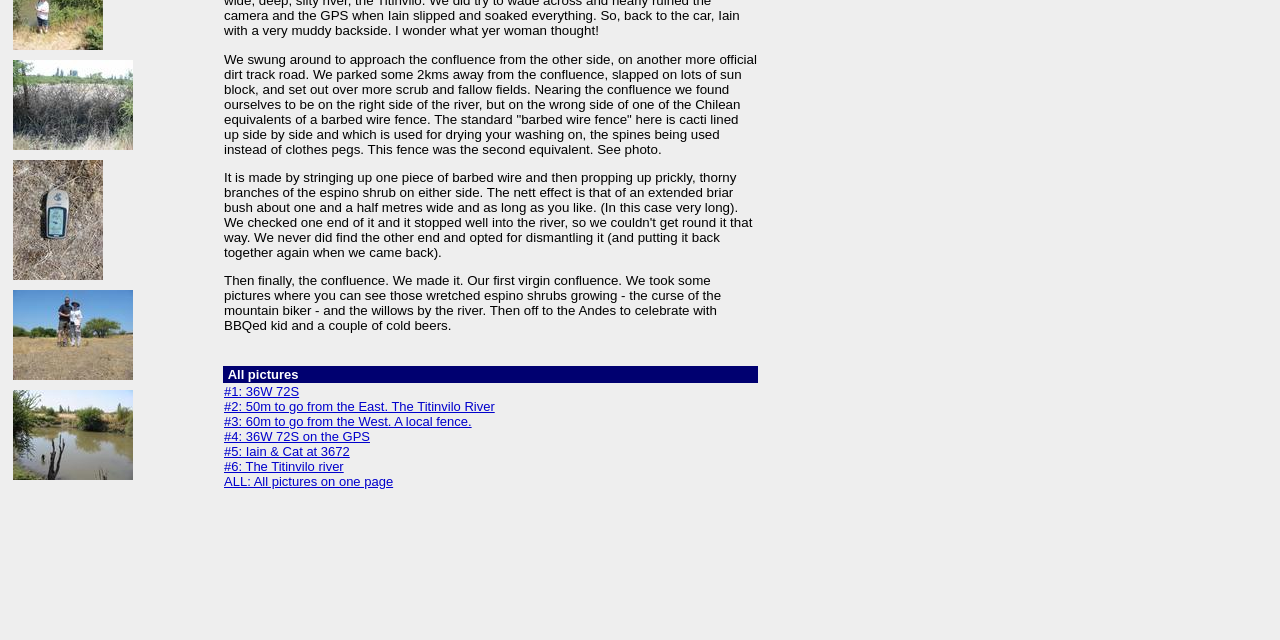Given the webpage screenshot and the description, determine the bounding box coordinates (top-left x, top-left y, bottom-right x, bottom-right y) that define the location of the UI element matching this description: #6: The Titinvilo river

[0.175, 0.717, 0.269, 0.74]